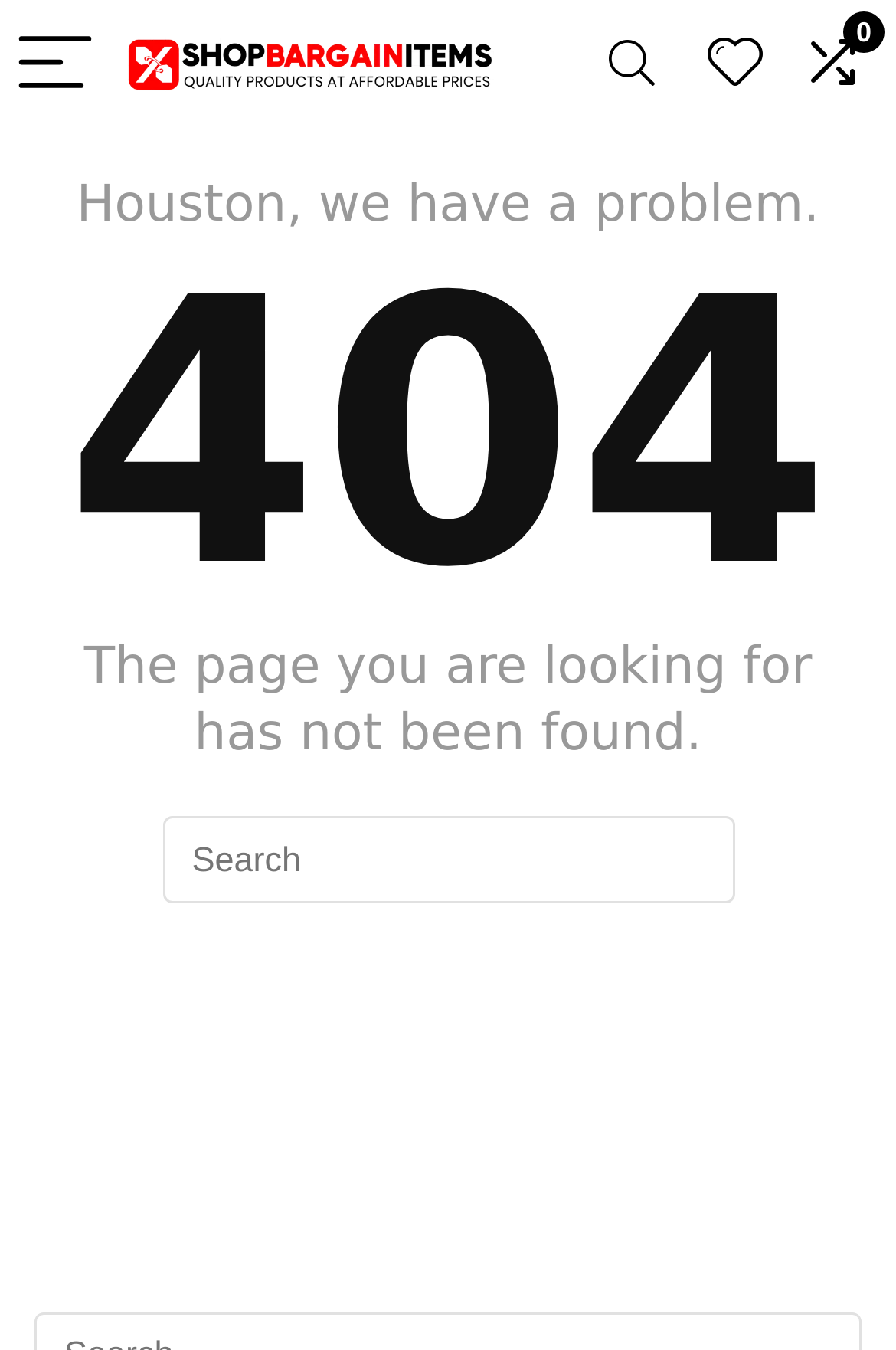Answer the question in one word or a short phrase:
What is the purpose of the textbox on the page?

Search